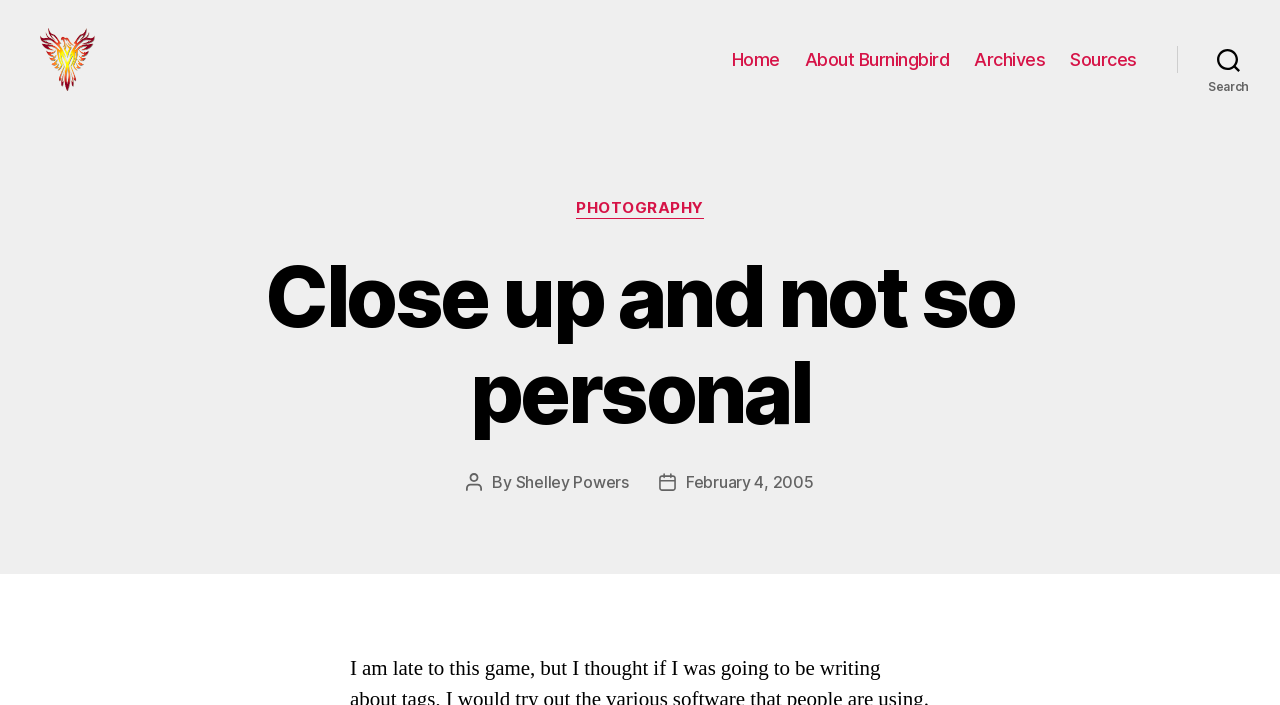Identify the headline of the webpage and generate its text content.

Close up and not so personal